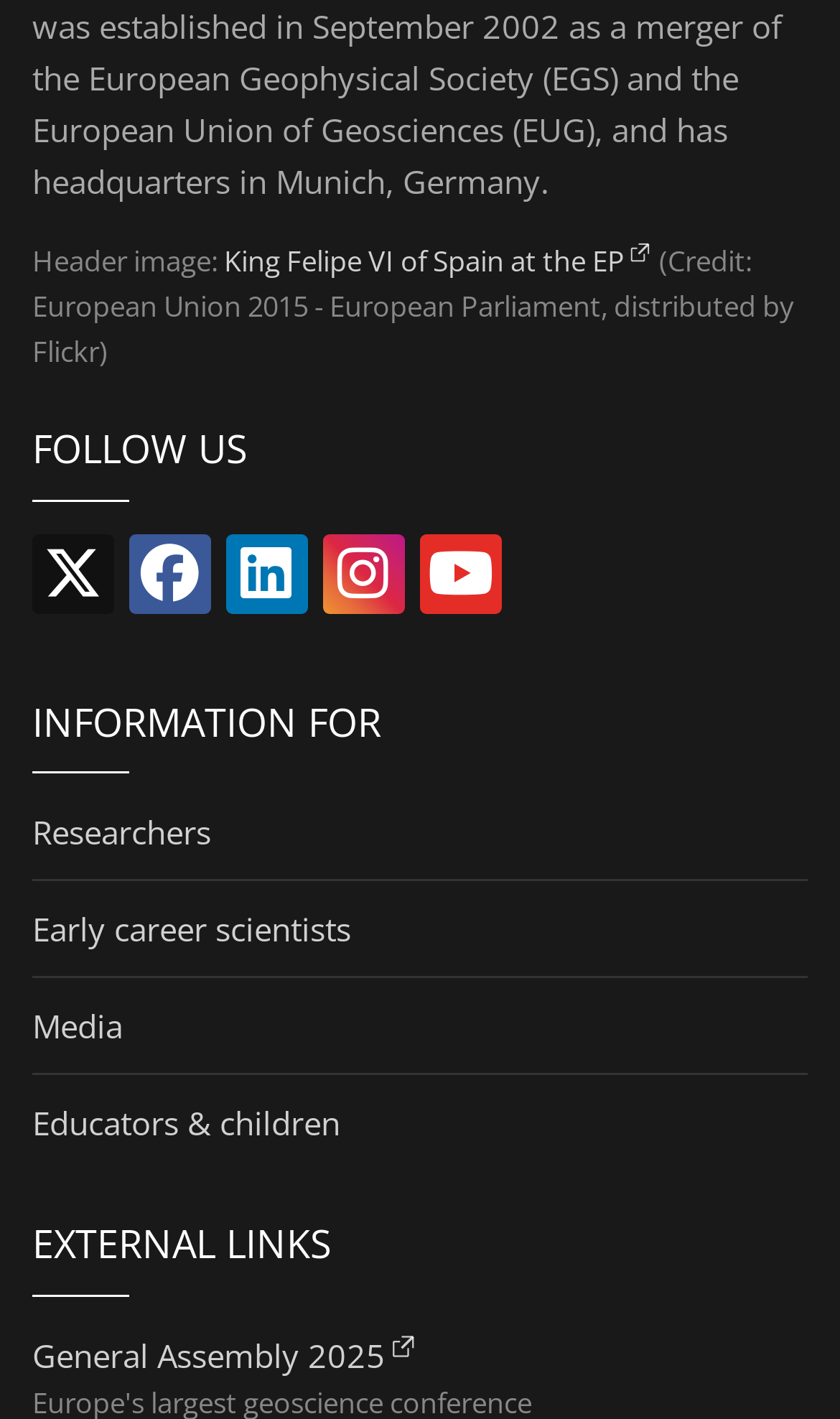What is the external link about?
Answer the question with just one word or phrase using the image.

General Assembly 2025